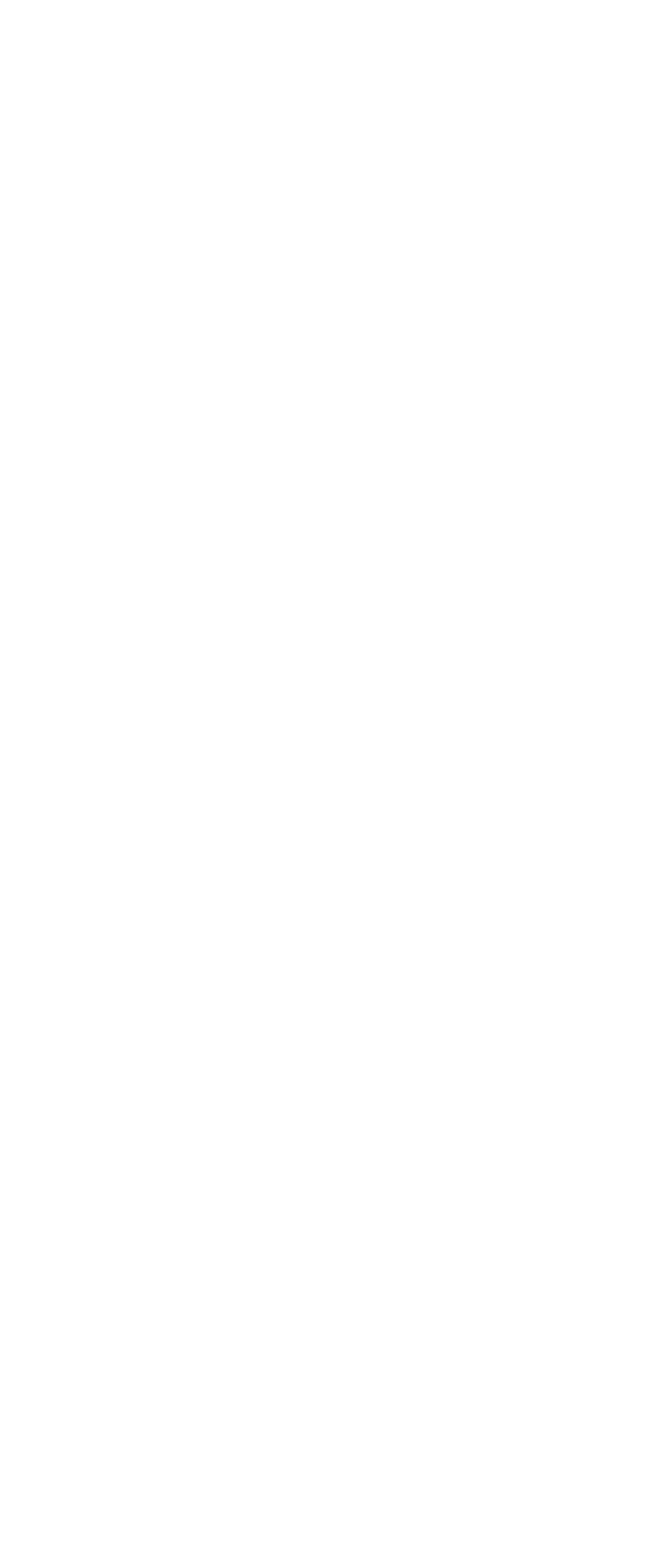Pinpoint the bounding box coordinates of the clickable element needed to complete the instruction: "Contact us". The coordinates should be provided as four float numbers between 0 and 1: [left, top, right, bottom].

[0.038, 0.859, 0.477, 0.893]